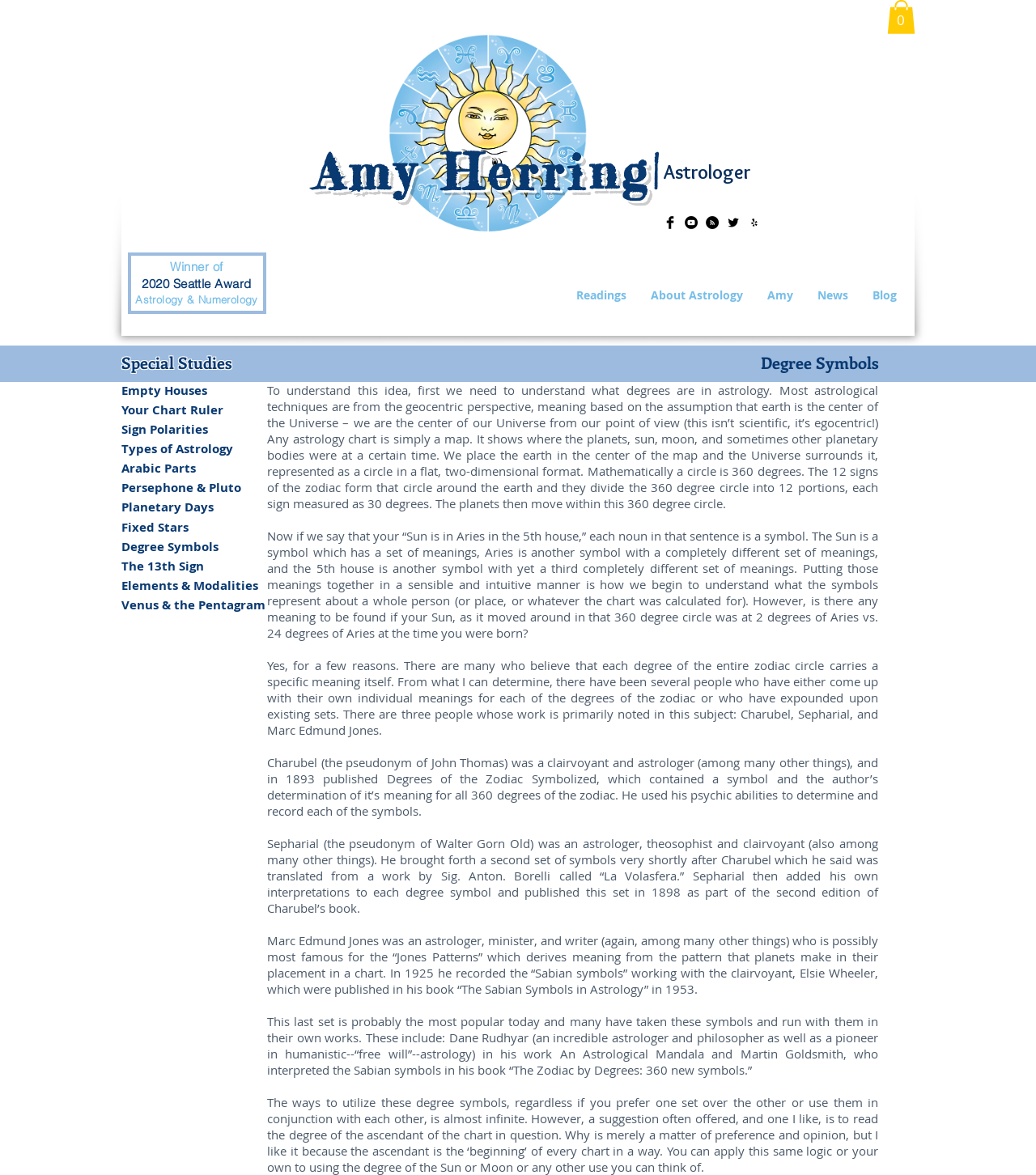Answer the following query with a single word or phrase:
What is the topic of the main content on the webpage?

Degree Symbols in Astrology